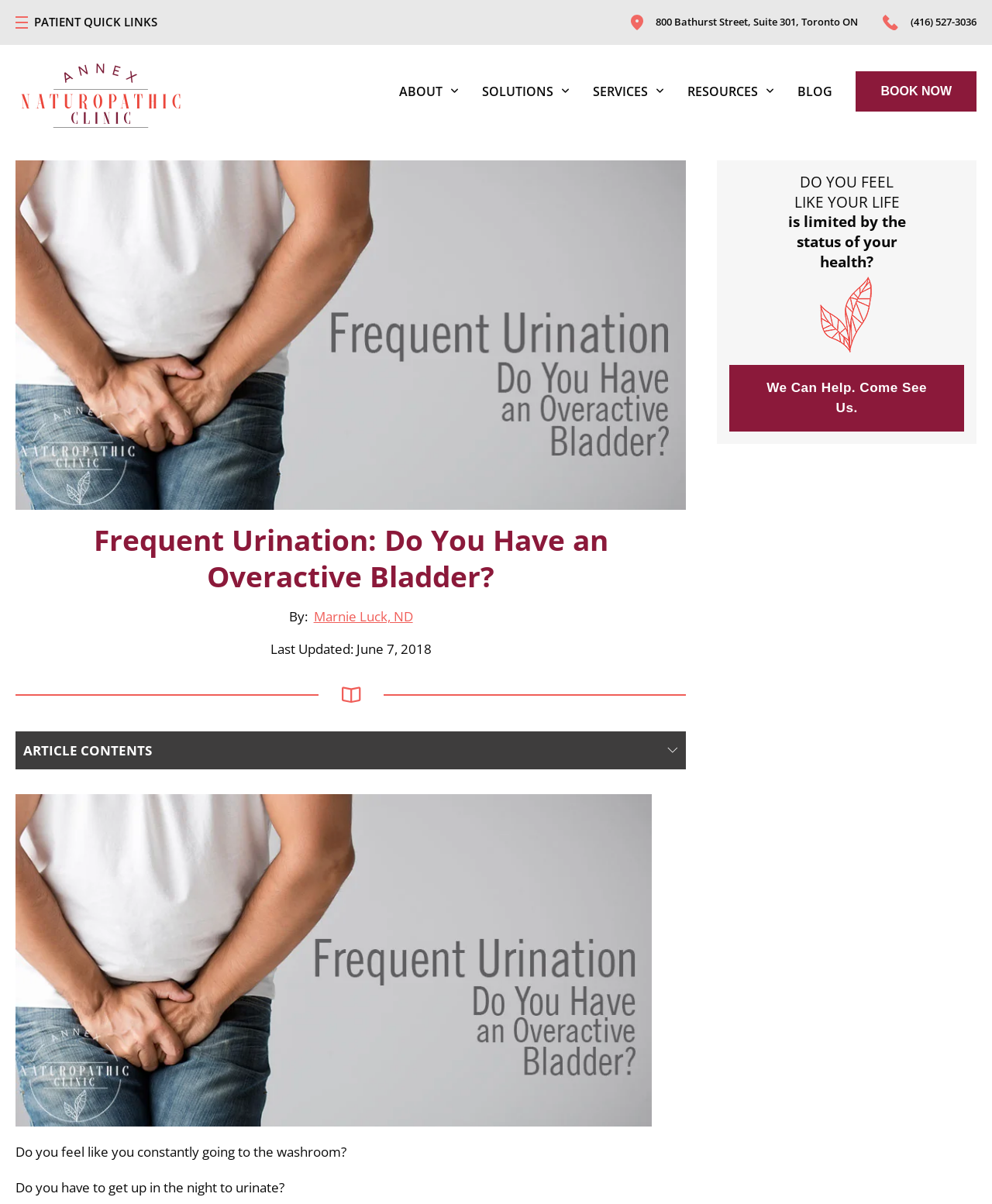Find the UI element described as: "Book Now" and predict its bounding box coordinates. Ensure the coordinates are four float numbers between 0 and 1, [left, top, right, bottom].

[0.863, 0.059, 0.984, 0.093]